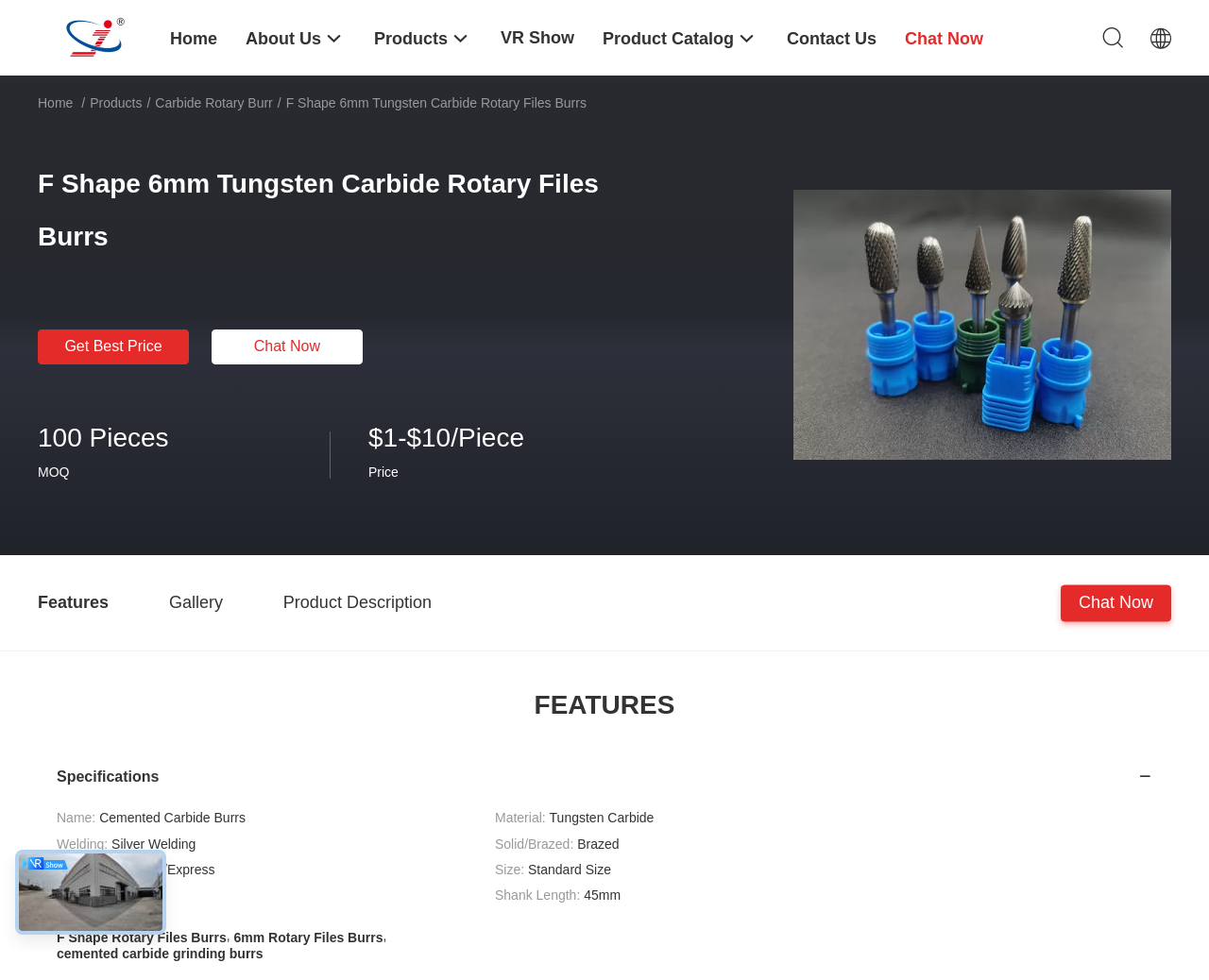Provide your answer in a single word or phrase: 
What is the minimum order quantity?

100 Pieces